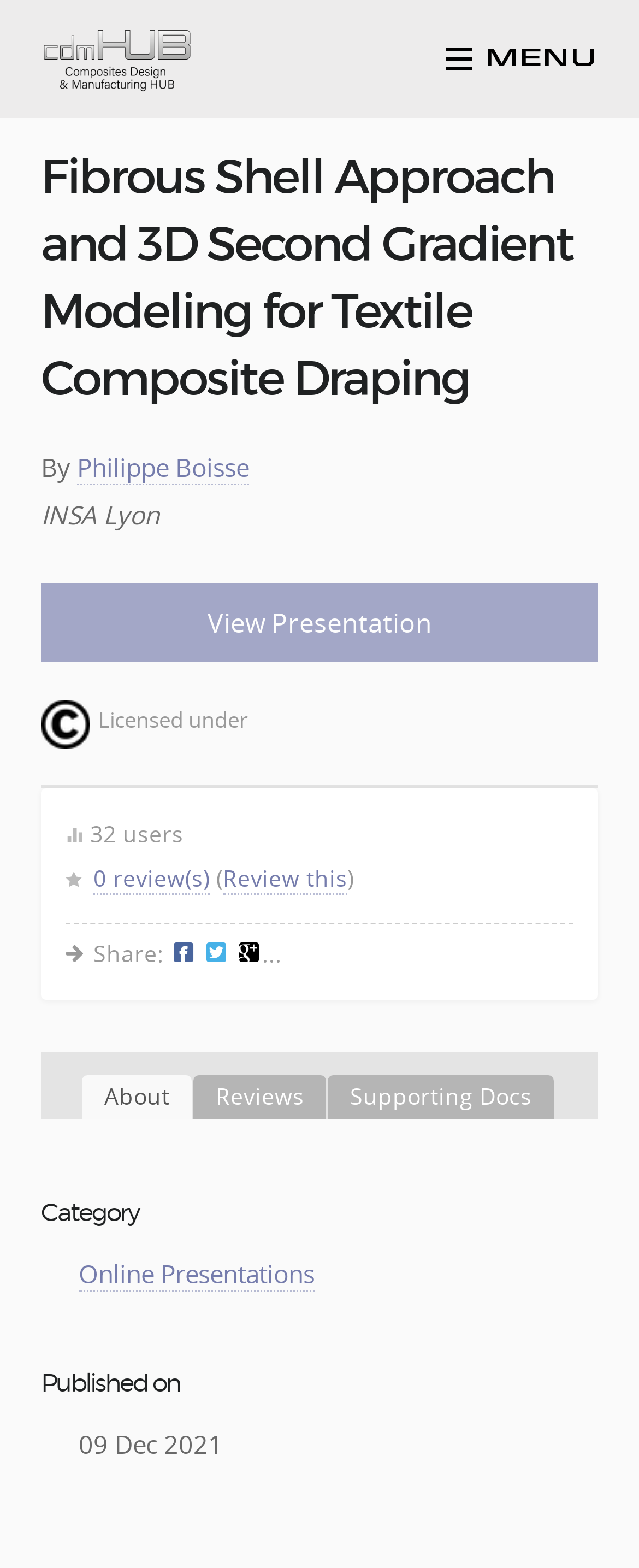Please determine the bounding box coordinates of the element to click in order to execute the following instruction: "Click the close button". The coordinates should be four float numbers between 0 and 1, specified as [left, top, right, bottom].

[0.8, 0.024, 0.892, 0.061]